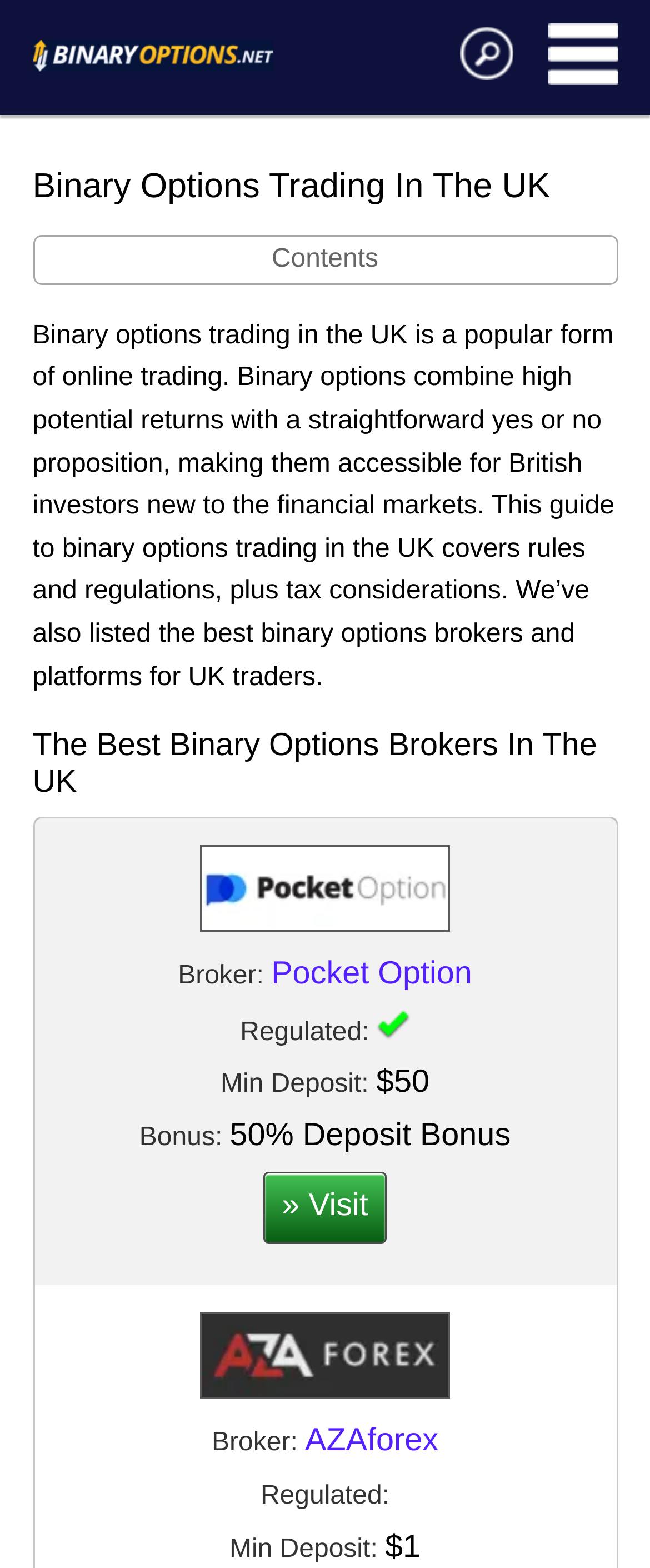Determine the bounding box coordinates of the element's region needed to click to follow the instruction: "Search". Provide these coordinates as four float numbers between 0 and 1, formatted as [left, top, right, bottom].

[0.696, 0.008, 0.79, 0.06]